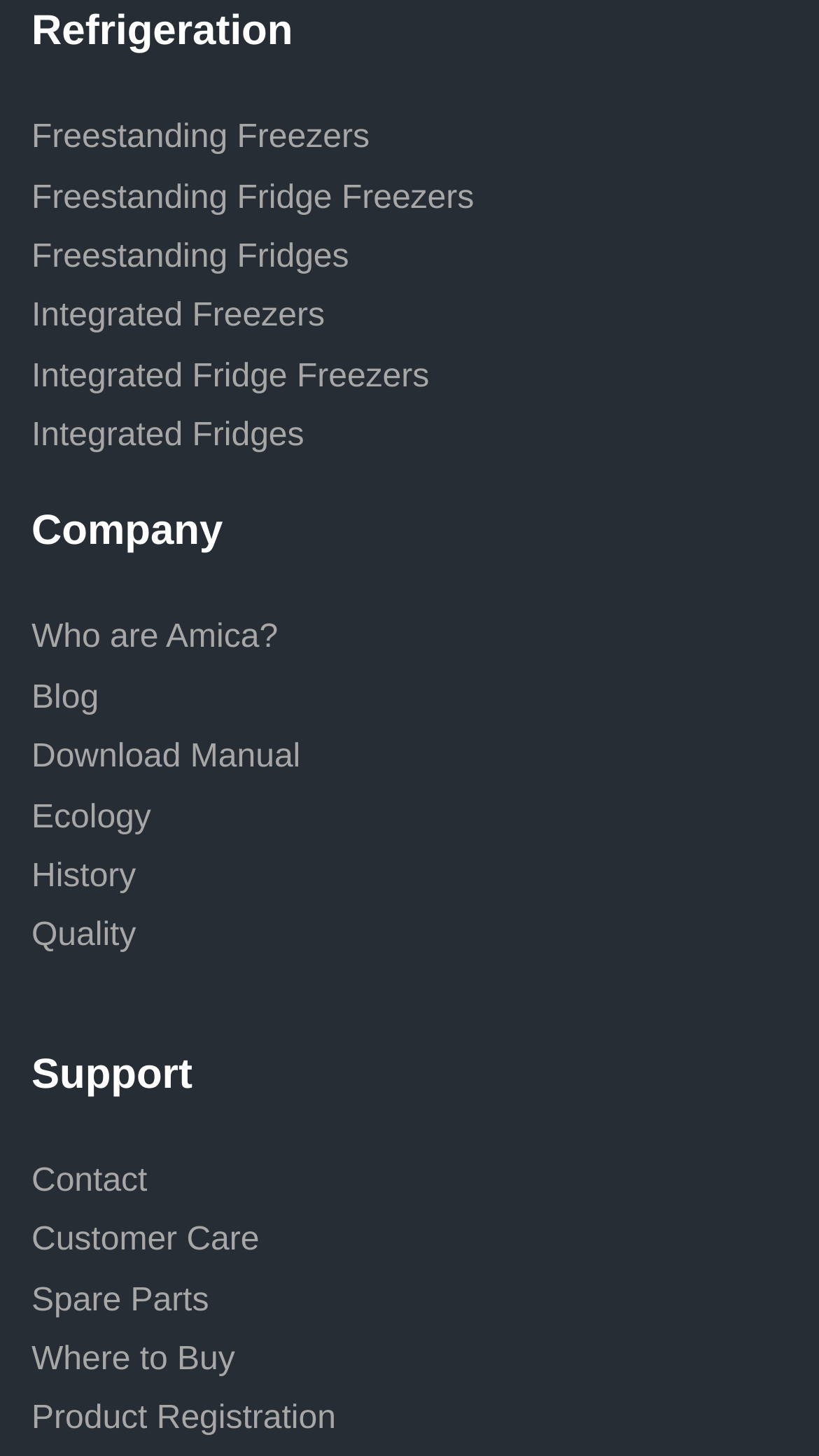What is the purpose of the 'Product Registration' link?
Offer a detailed and exhaustive answer to the question.

The 'Product Registration' link is likely provided for customers to register their Amica products, which may be necessary for warranty purposes, product tracking, or to receive updates and notifications about the product.